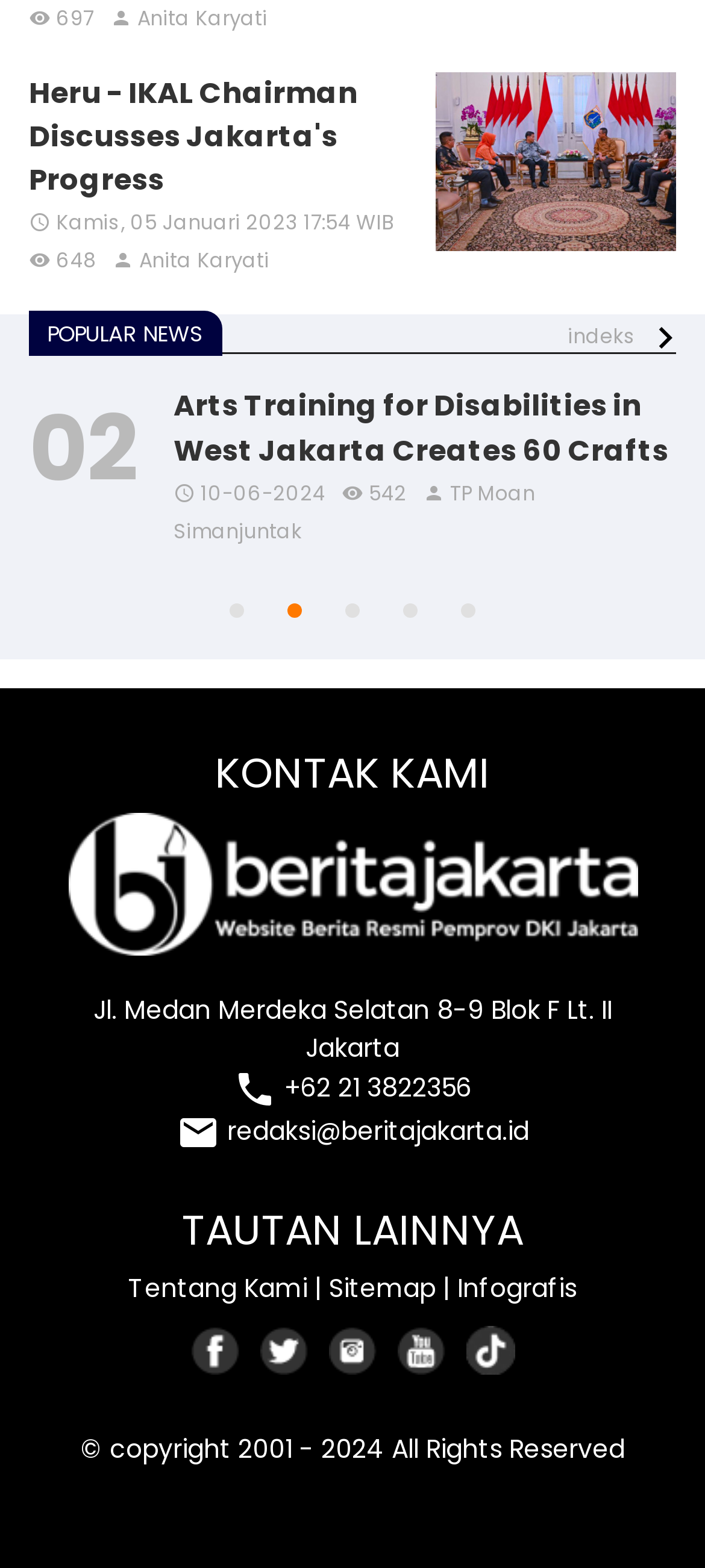Please respond in a single word or phrase: 
What is the name of the person in the first news article?

Anita Karyati